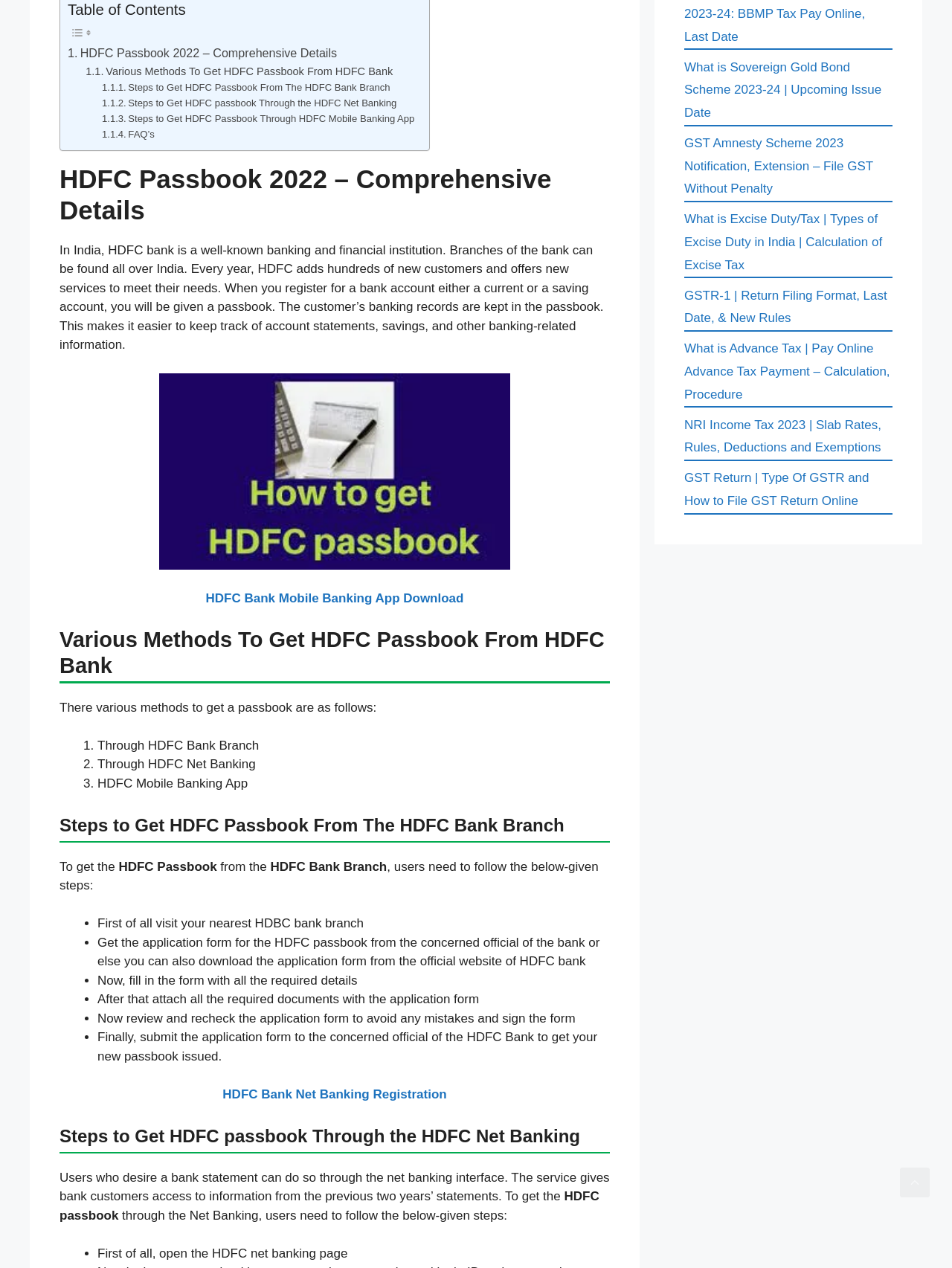Locate the UI element described as follows: "FAQ’s". Return the bounding box coordinates as four float numbers between 0 and 1 in the order [left, top, right, bottom].

[0.107, 0.1, 0.162, 0.112]